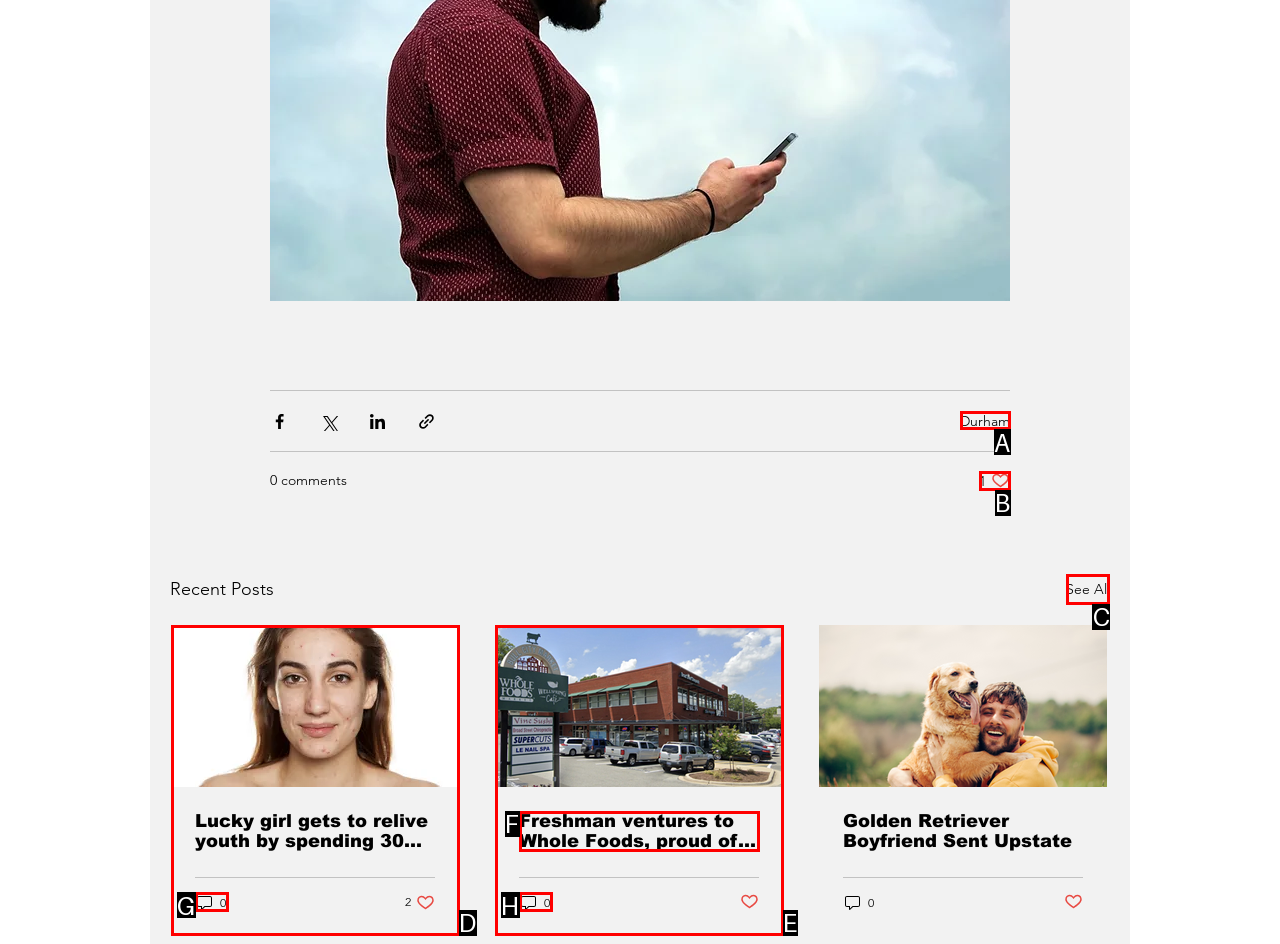Indicate the HTML element to be clicked to accomplish this task: See all recent posts Respond using the letter of the correct option.

C